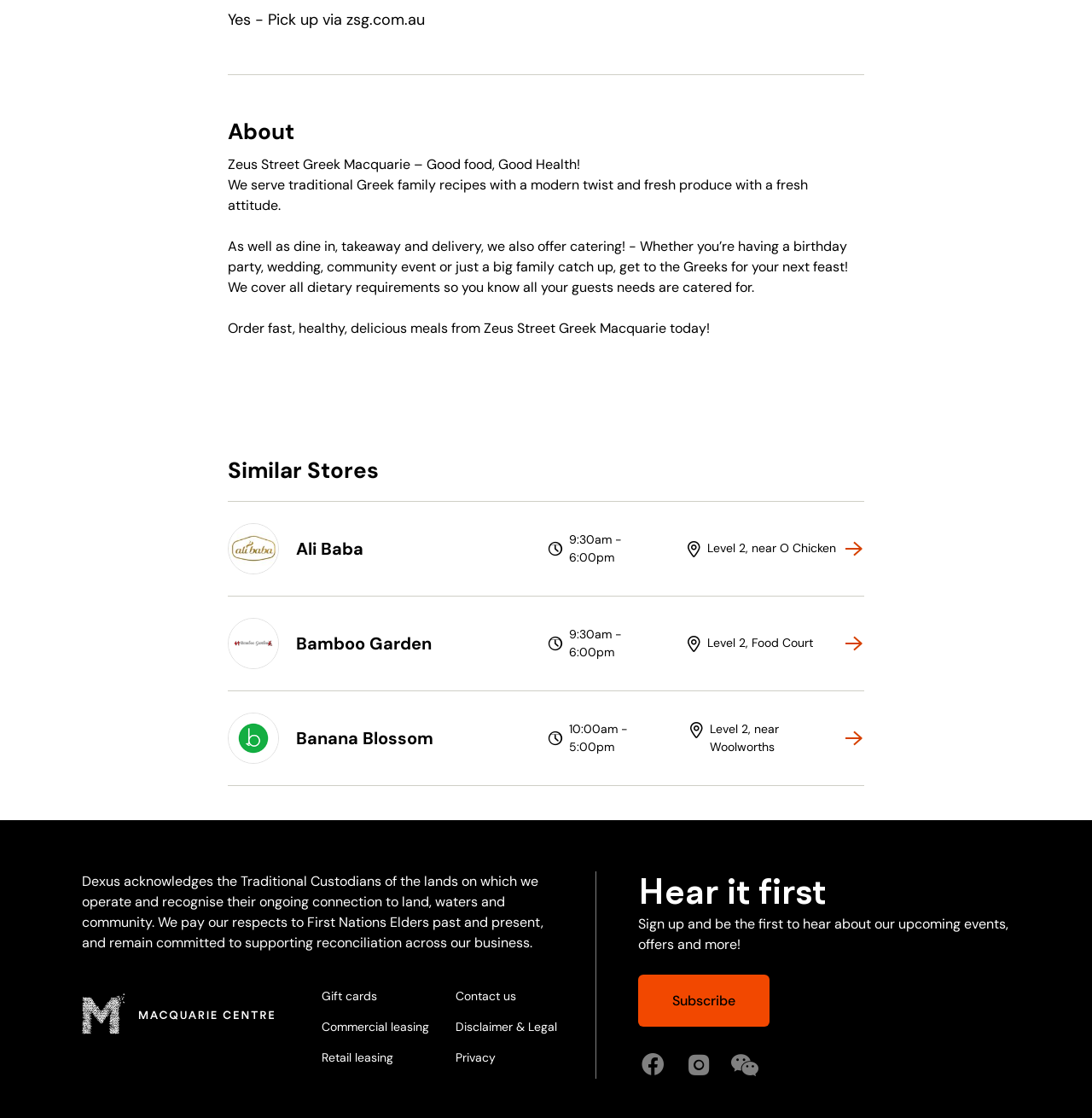What services does Zeus Street Greek Macquarie offer?
Refer to the image and offer an in-depth and detailed answer to the question.

The services offered by Zeus Street Greek Macquarie can be found in the StaticText element with the text 'As well as dine in, takeaway and delivery, we also offer catering!...' which is located in the middle of the webpage.